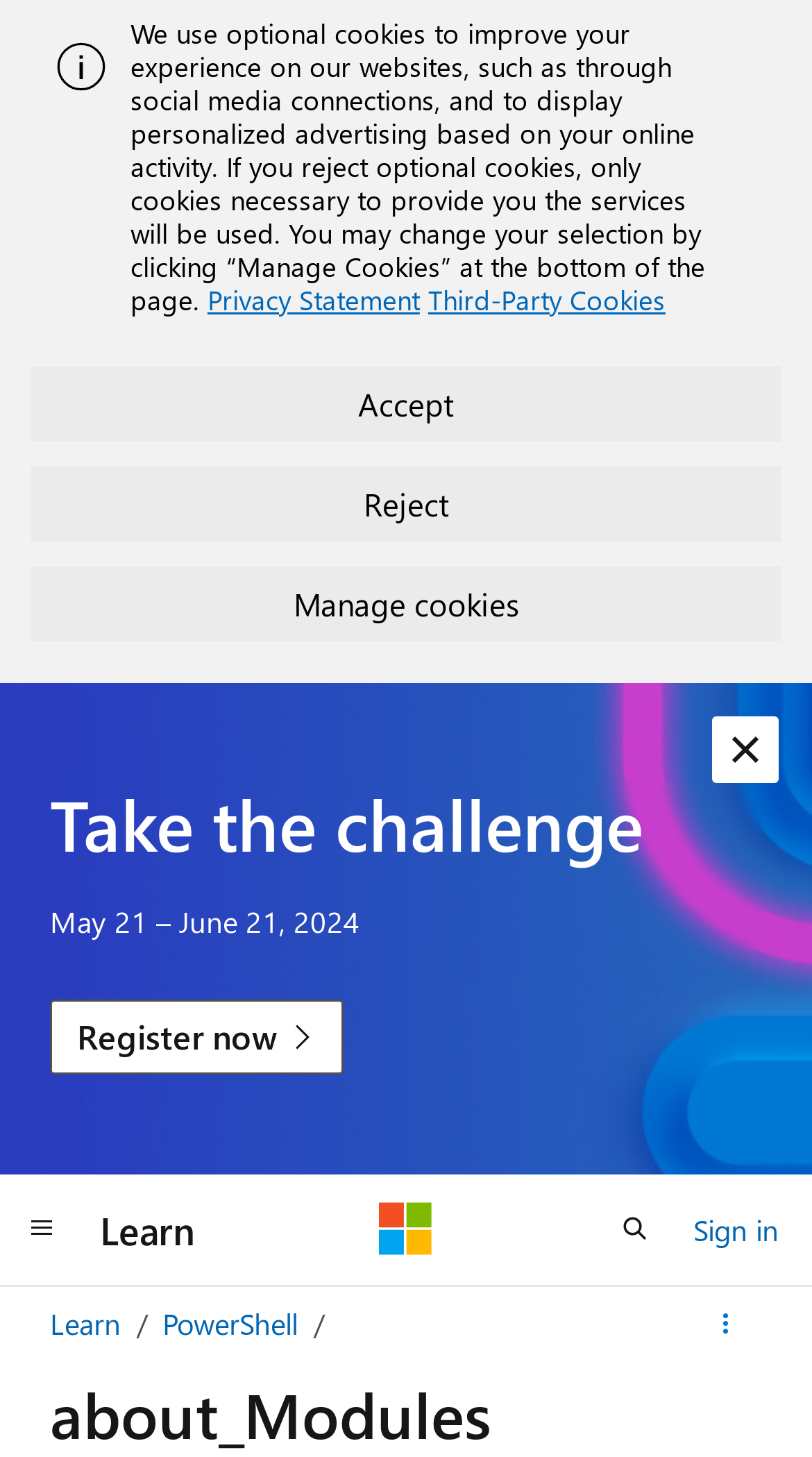Explain in detail what is displayed on the webpage.

The webpage is about PowerShell modules, specifically explaining how to install, import, and use them. 

At the top of the page, there is an alert section with an image and a static text describing the use of optional cookies. Below this section, there are three buttons: "Accept", "Reject", and "Manage cookies". 

On the top-right corner, there is a small image. 

Further down, there is a heading "Take the challenge" followed by a static text "May 21 – June 21, 2024" and a link "Register now". 

On the right side of the page, there are several buttons and links, including "Dismiss alert", "Global navigation", "Learn", "Microsoft", "Open search", and "Sign in". 

Below these elements, there are three links: "Learn", "PowerShell", and a details section with a disclosure triangle labeled "More actions". 

Finally, at the bottom of the page, there is a heading "about_Modules" which is the main topic of the webpage.